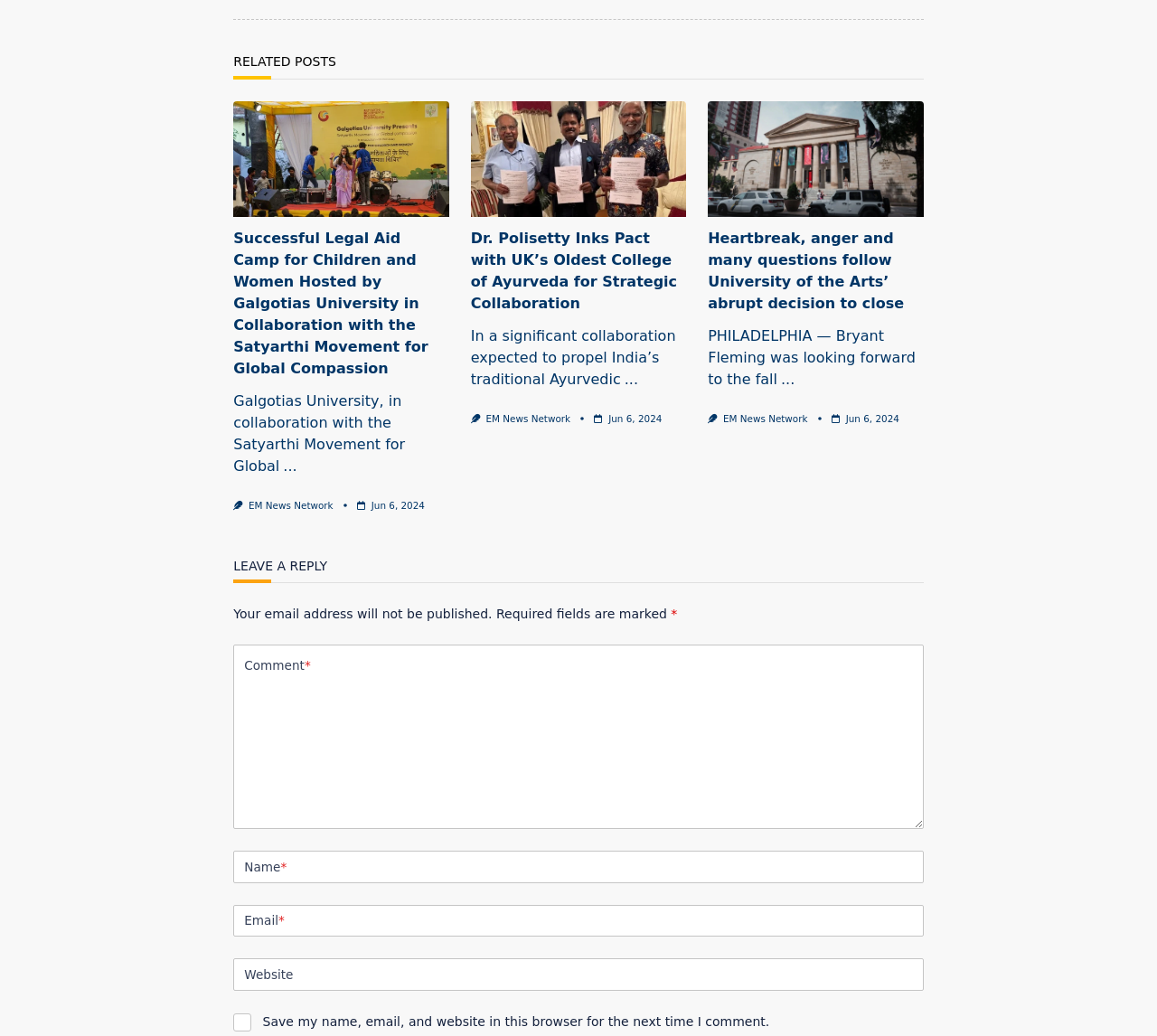Please give the bounding box coordinates of the area that should be clicked to fulfill the following instruction: "Skip to content". The coordinates should be in the format of four float numbers from 0 to 1, i.e., [left, top, right, bottom].

None